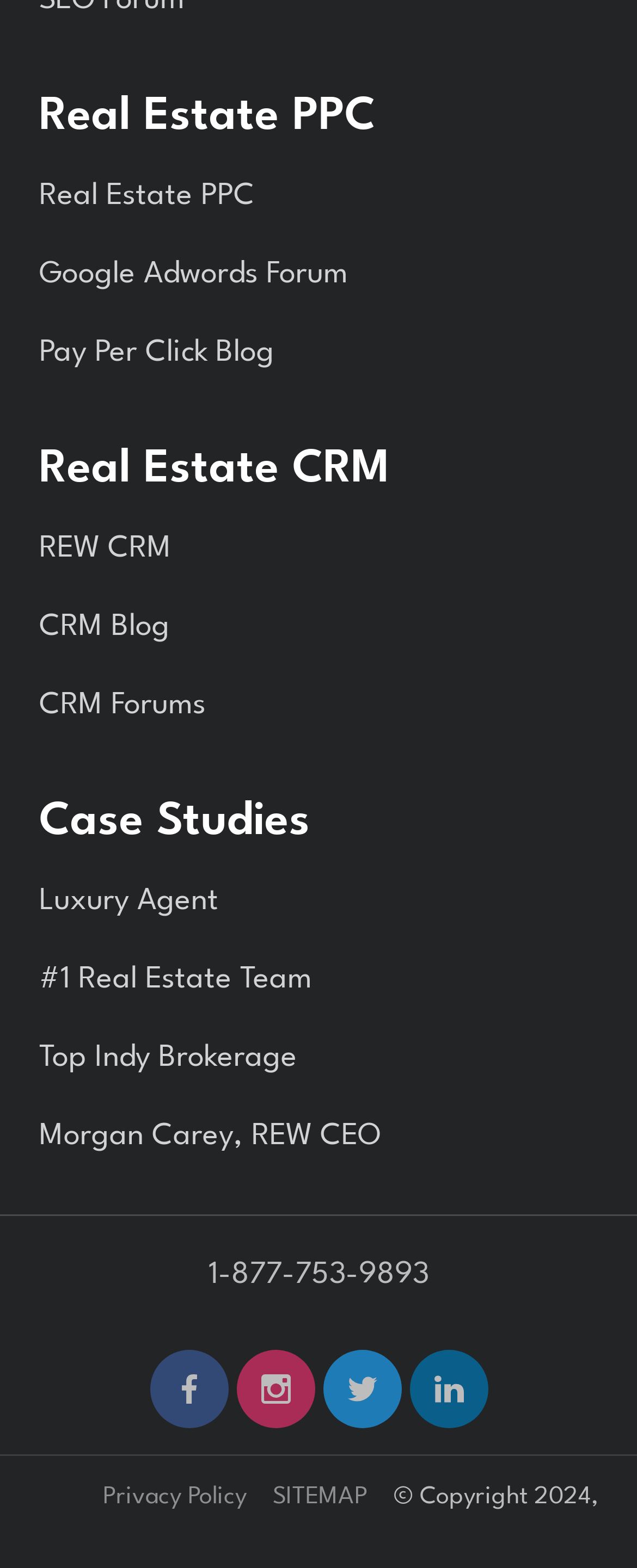Please give the bounding box coordinates of the area that should be clicked to fulfill the following instruction: "Open Real Estate Webmasters Facebook". The coordinates should be in the format of four float numbers from 0 to 1, i.e., [left, top, right, bottom].

[0.235, 0.861, 0.358, 0.911]